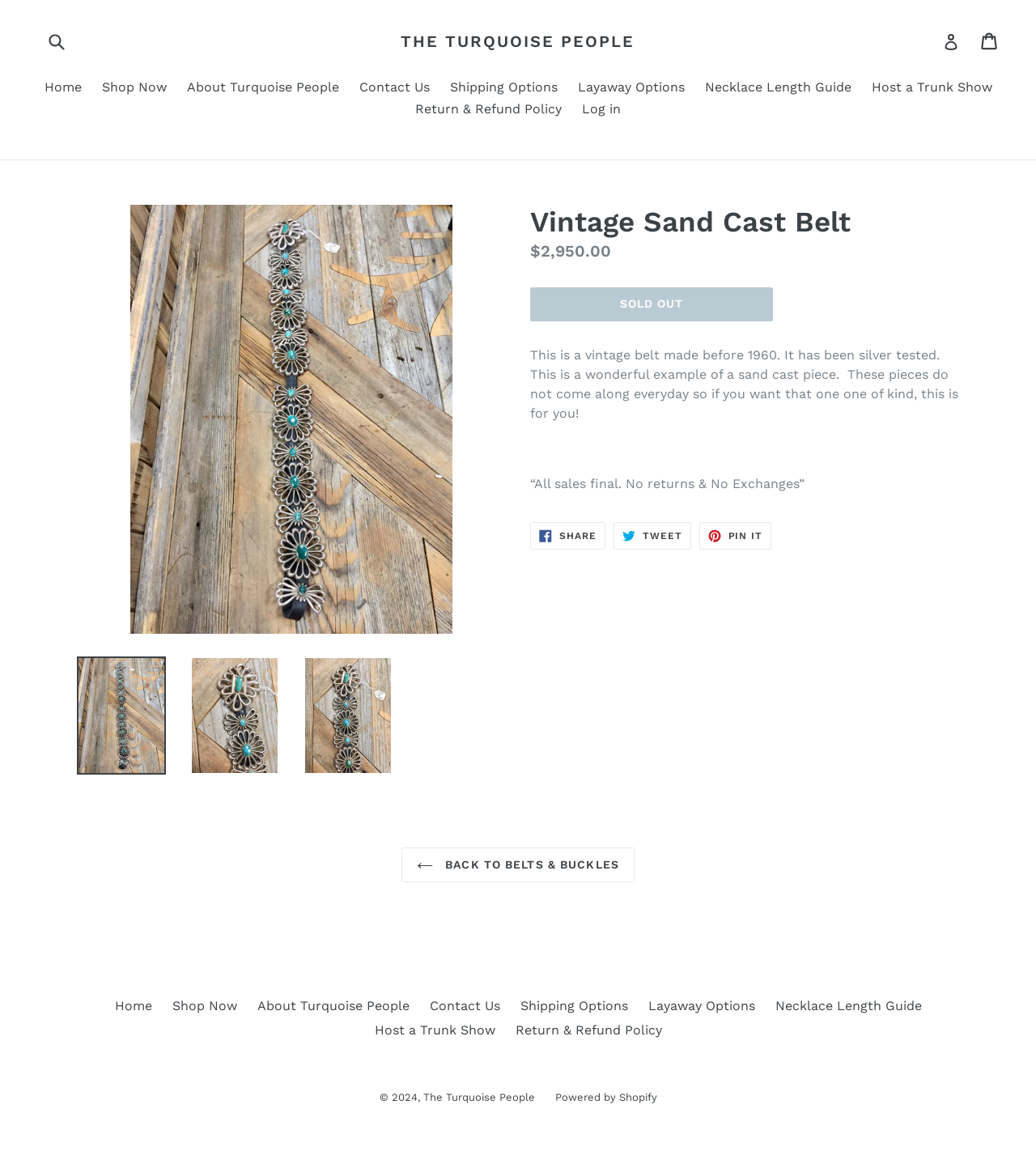Find the bounding box coordinates for the element that must be clicked to complete the instruction: "Go to home page". The coordinates should be four float numbers between 0 and 1, indicated as [left, top, right, bottom].

[0.035, 0.068, 0.086, 0.087]